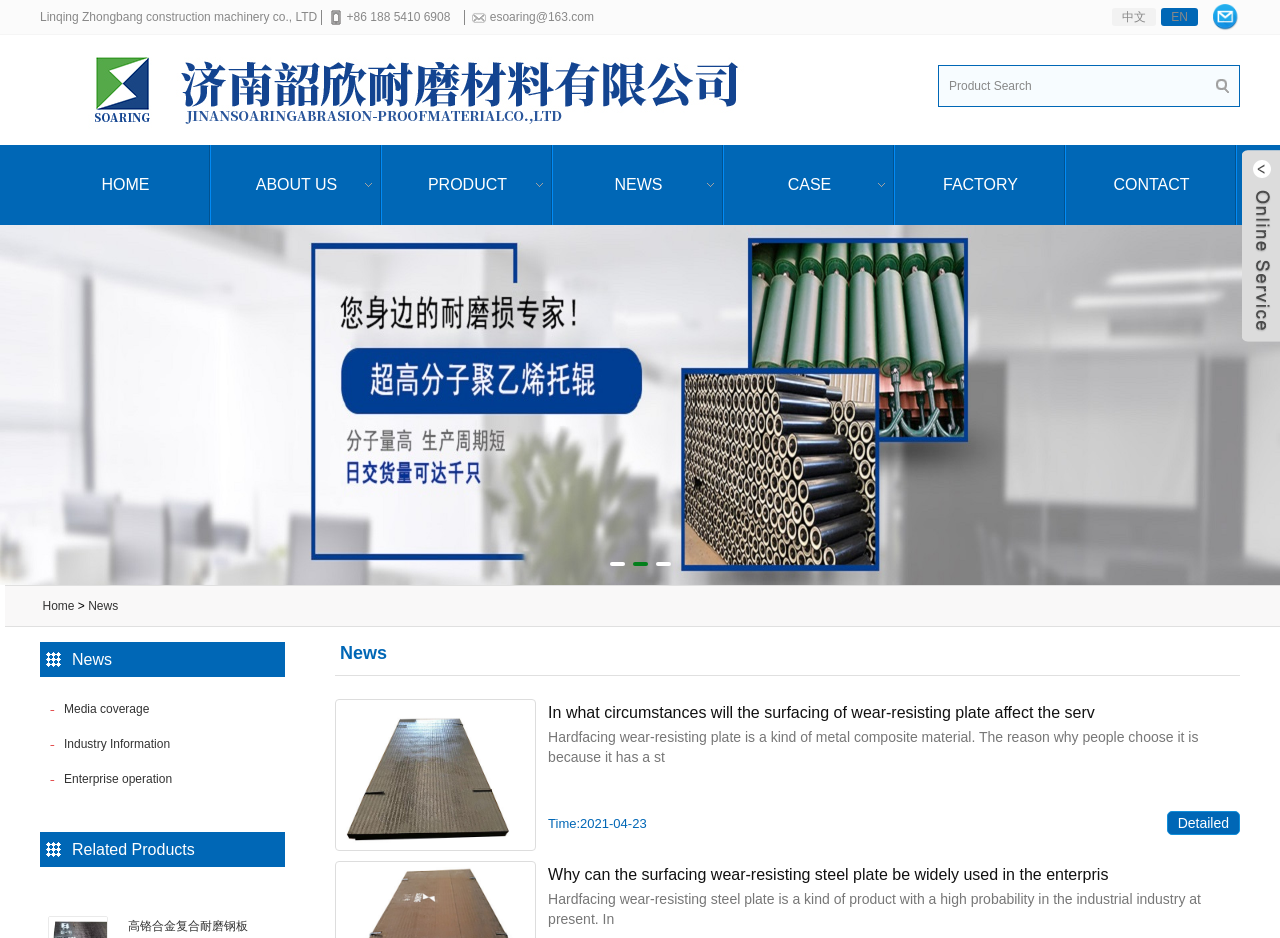Specify the bounding box coordinates of the element's area that should be clicked to execute the given instruction: "Click on 'Post Comment'". The coordinates should be four float numbers between 0 and 1, i.e., [left, top, right, bottom].

None